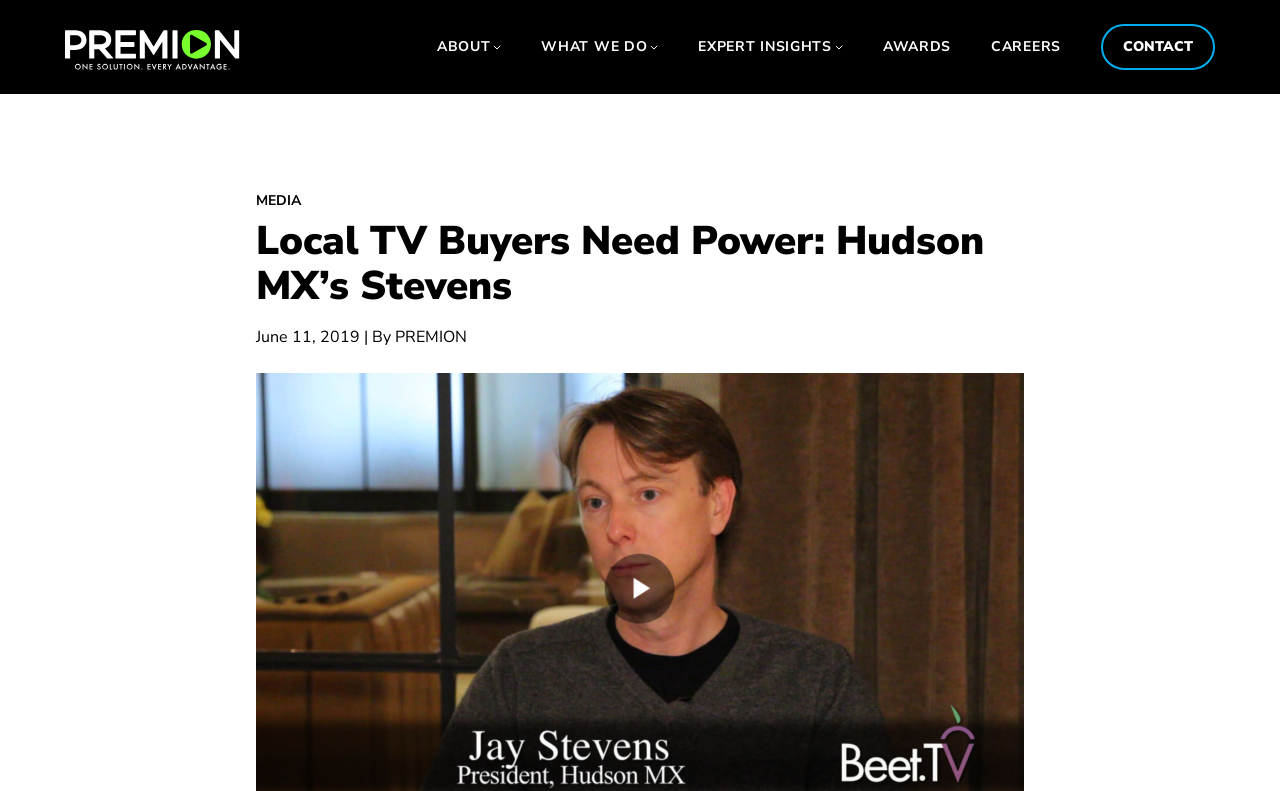Please identify the bounding box coordinates of the element that needs to be clicked to perform the following instruction: "explore what Premion does".

[0.423, 0.048, 0.506, 0.071]